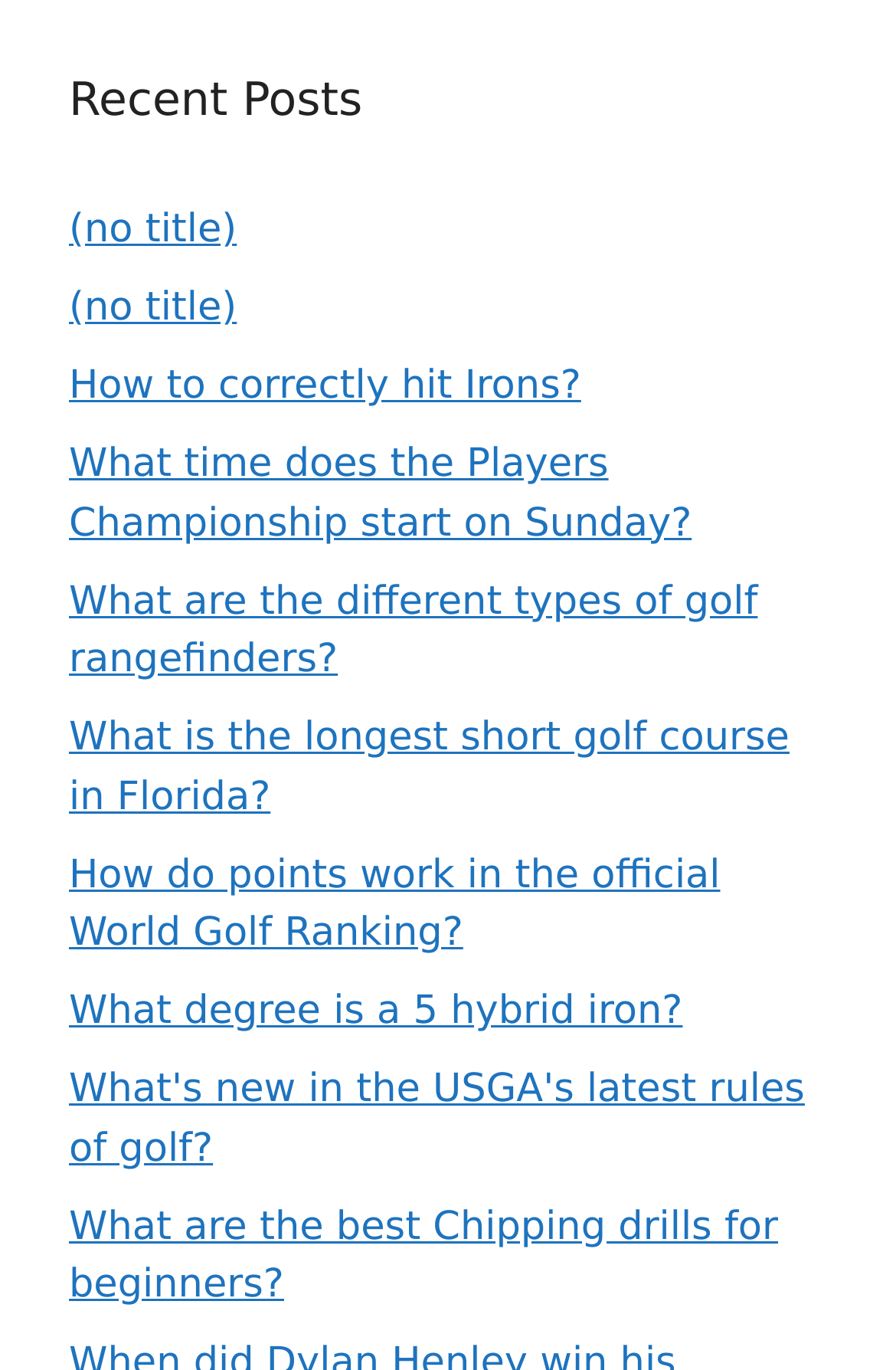Bounding box coordinates are to be given in the format (top-left x, top-left y, bottom-right x, bottom-right y). All values must be floating point numbers between 0 and 1. Provide the bounding box coordinate for the UI element described as: ﻿How to correctly hit Irons?

[0.077, 0.265, 0.649, 0.299]